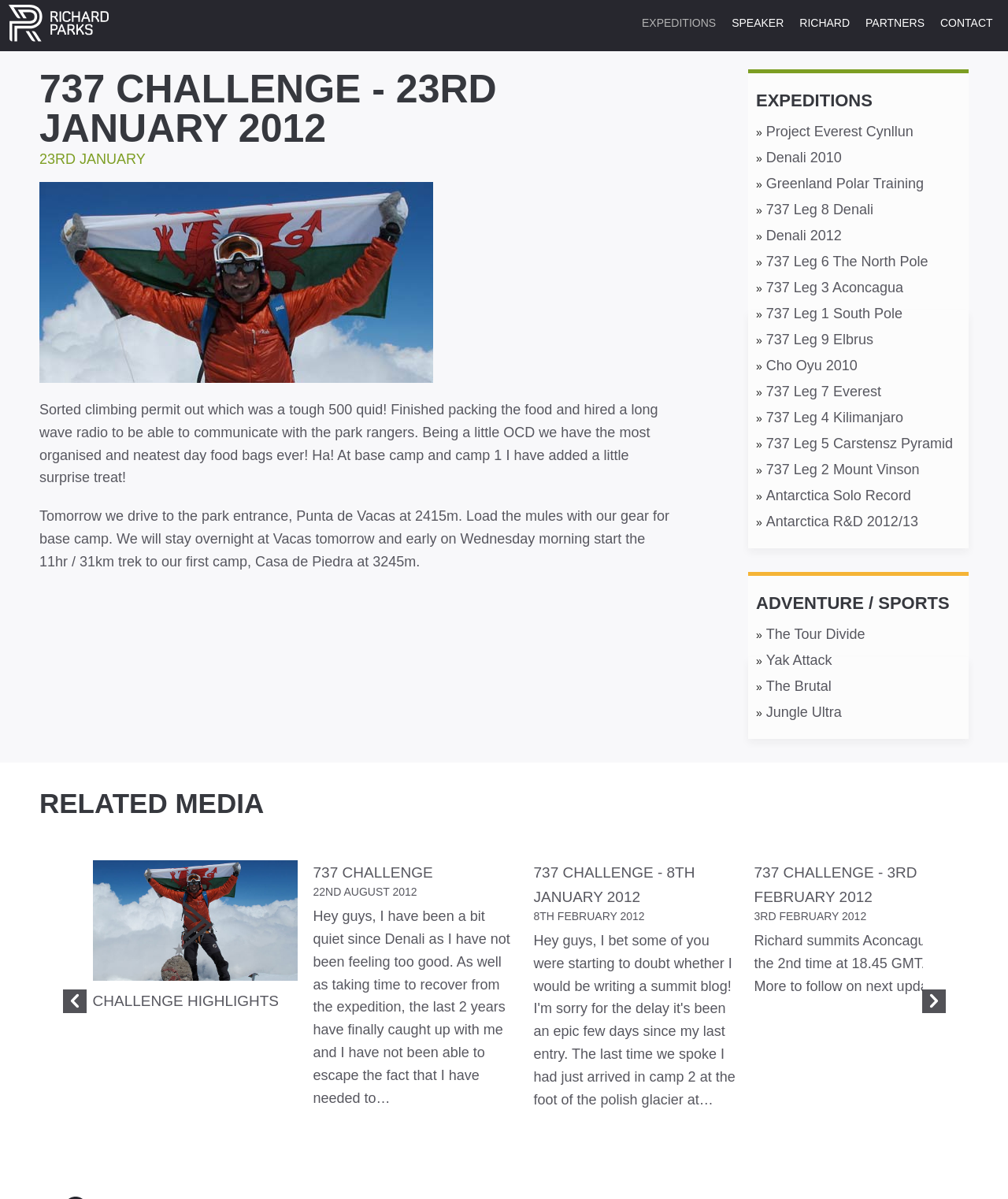Highlight the bounding box coordinates of the region I should click on to meet the following instruction: "Click the 'RICHARD PARKS' link".

[0.007, 0.003, 0.109, 0.035]